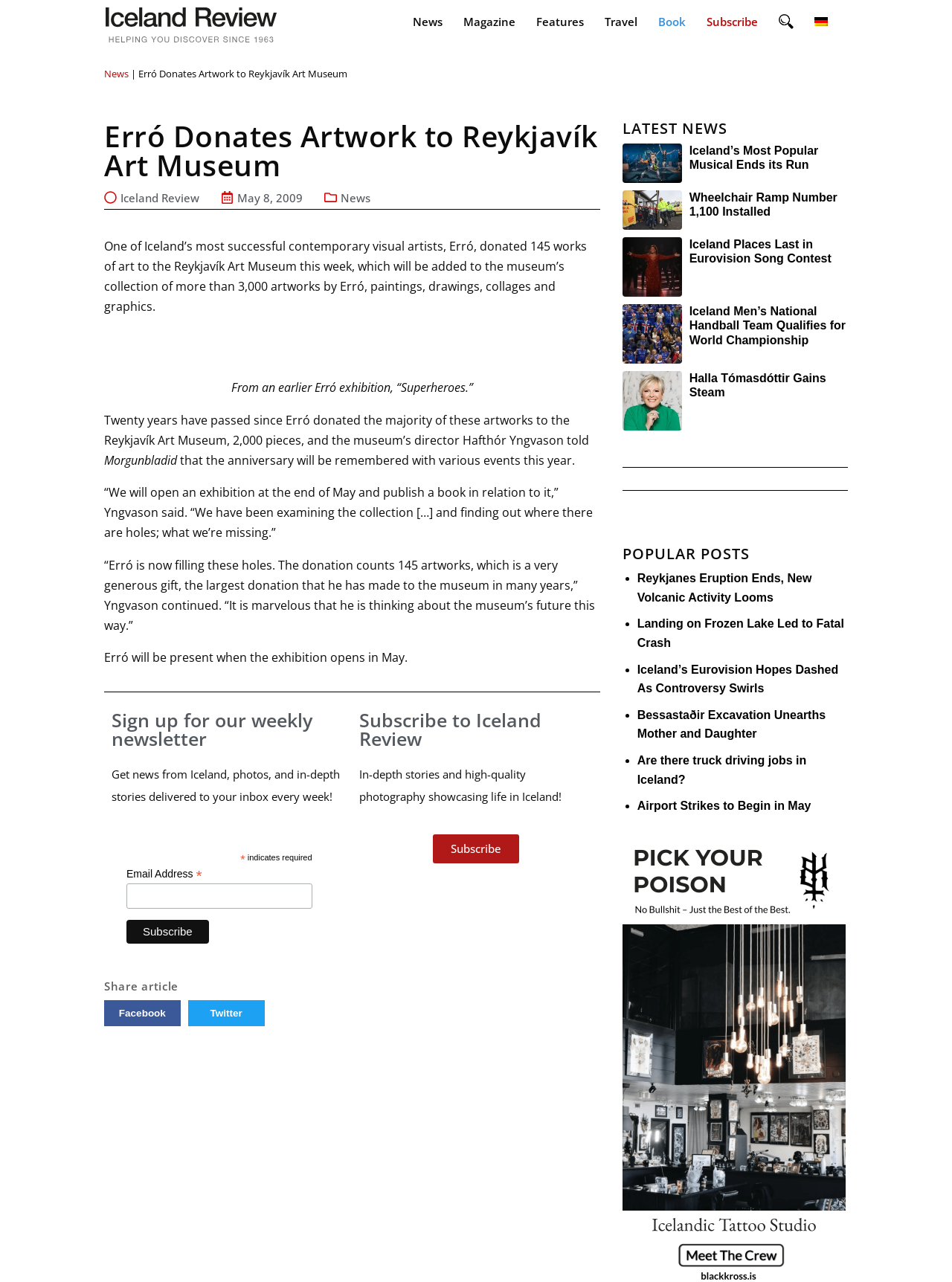Locate the bounding box coordinates of the clickable region to complete the following instruction: "Read more about 'Iceland’s Most Popular Musical Ends its Run'."

[0.724, 0.112, 0.86, 0.133]